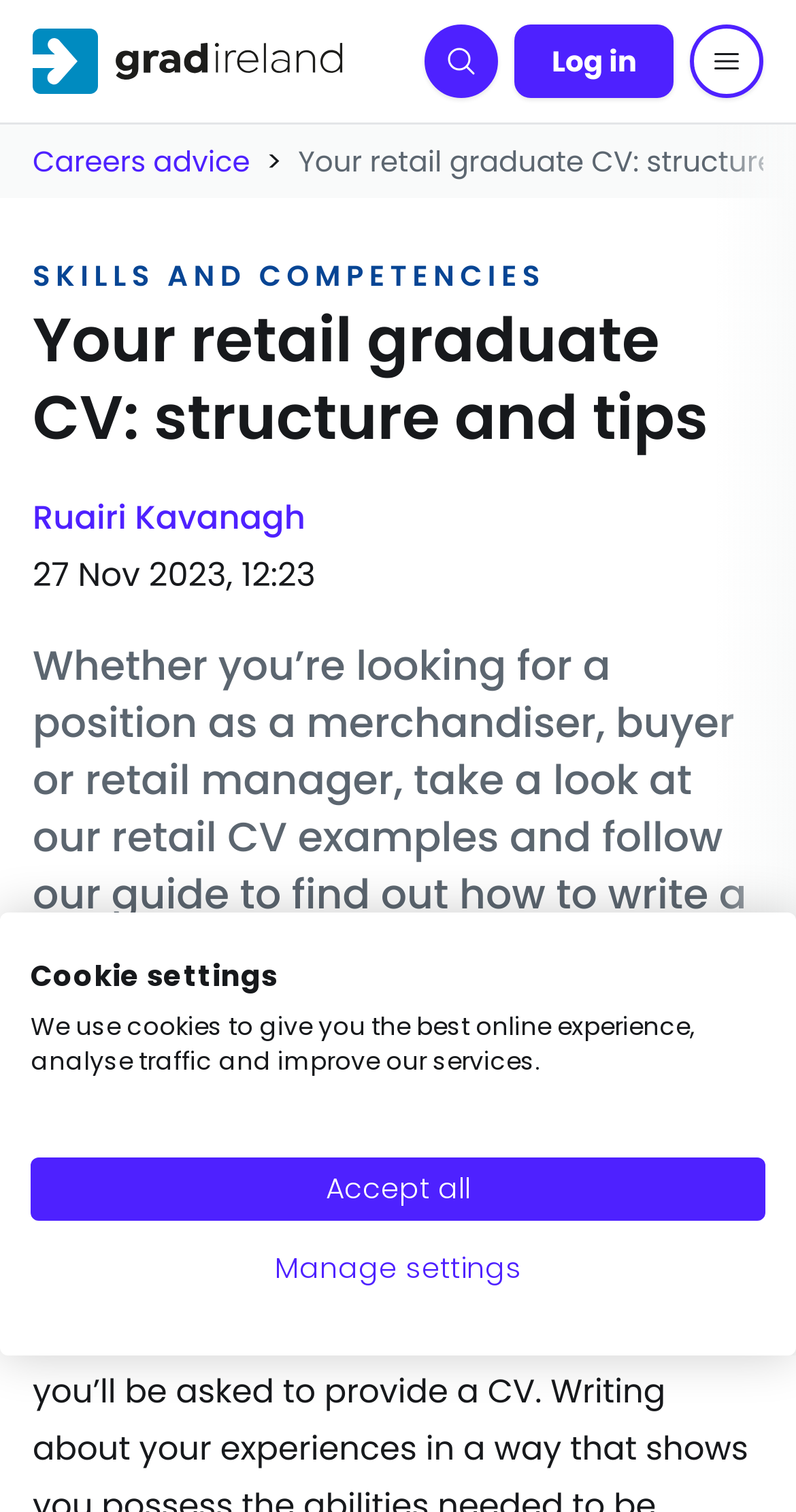Answer the question below with a single word or a brief phrase: 
What is the author of the article?

Ruairi Kavanagh